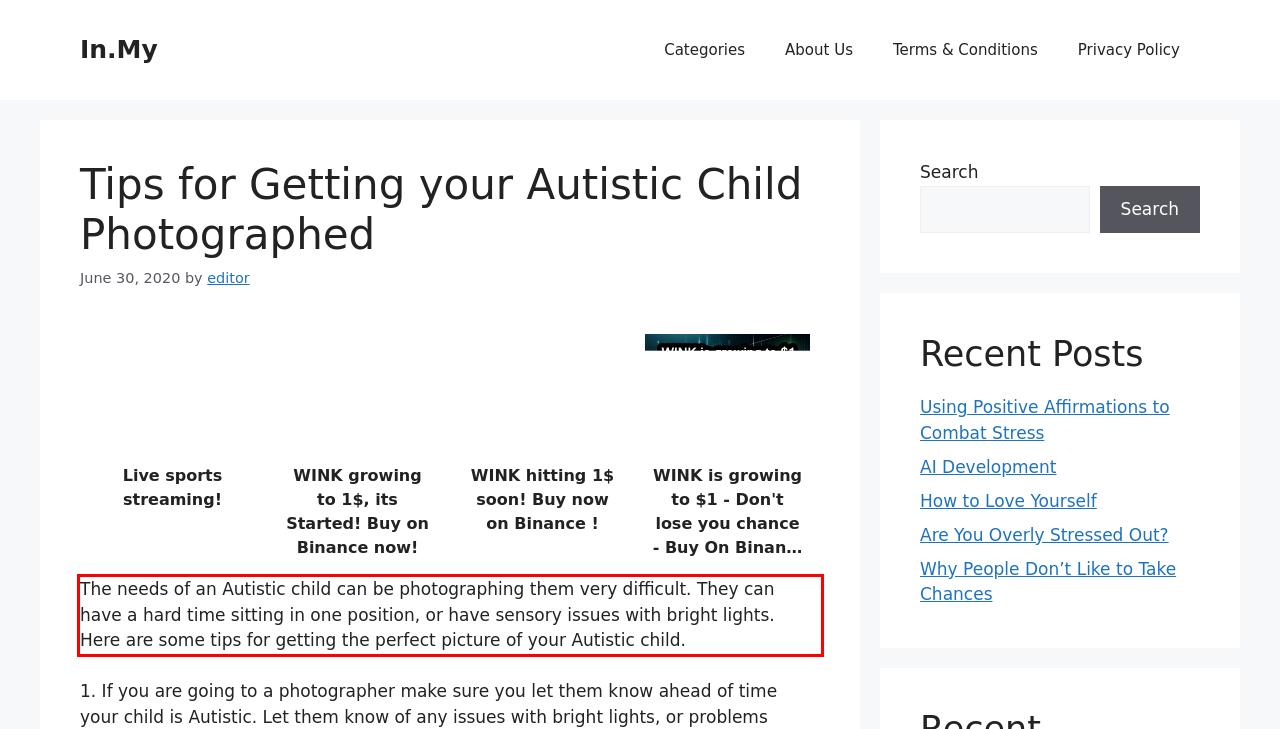Observe the screenshot of the webpage, locate the red bounding box, and extract the text content within it.

The needs of an Autistic child can be photographing them very difficult. They can have a hard time sitting in one position, or have sensory issues with bright lights. Here are some tips for getting the perfect picture of your Autistic child.